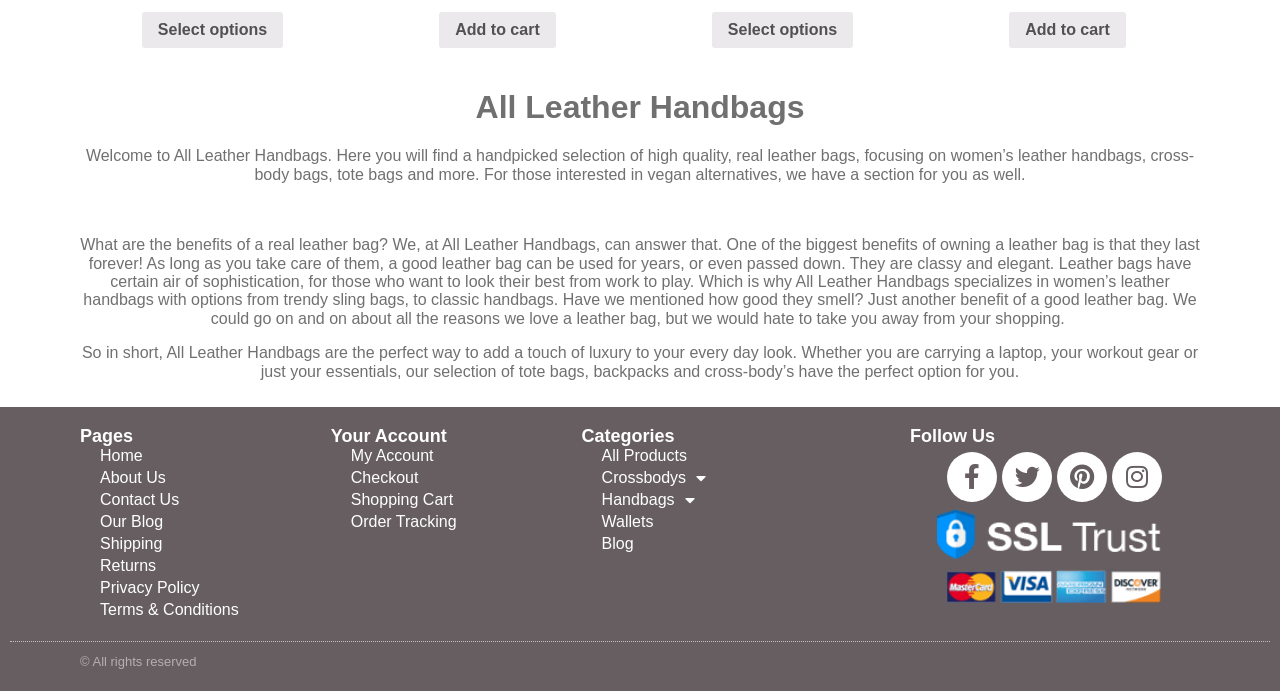Please answer the following question using a single word or phrase: What is the benefit of owning a real leather bag?

They last forever